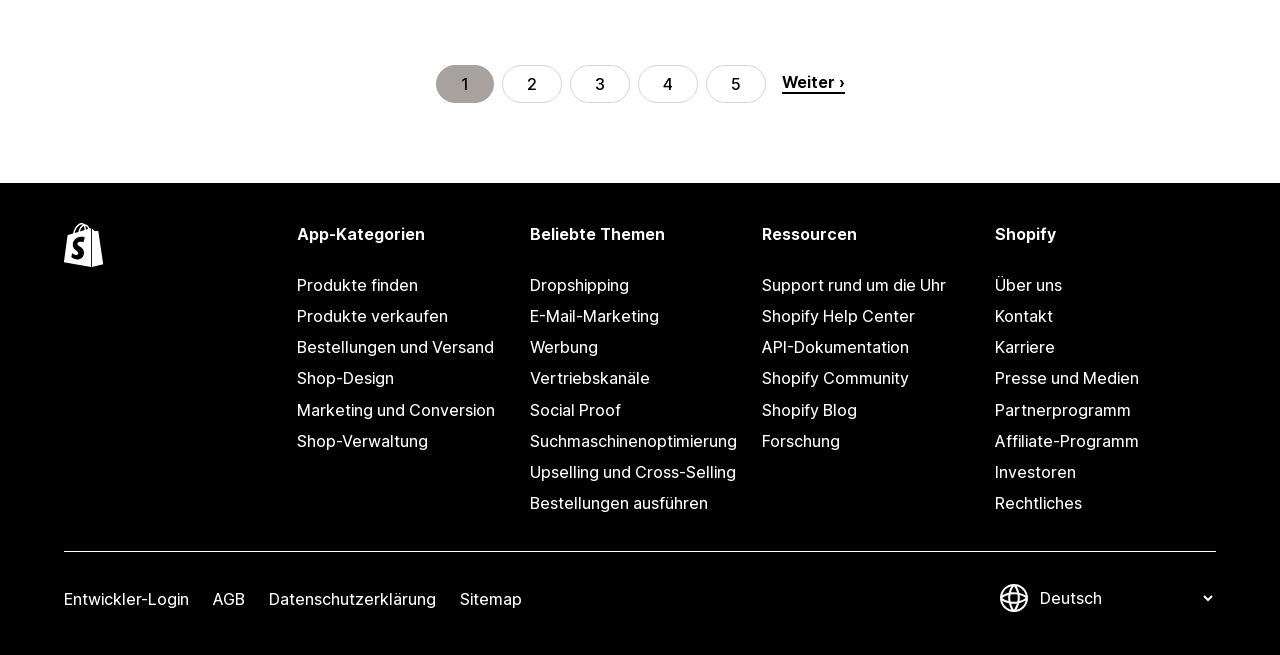Refer to the image and offer a detailed explanation in response to the question: What is the current page number?

The current page number can be determined by looking at the pagination links at the top of the page, where it says 'Aktuelle Seite, Seite 1'.